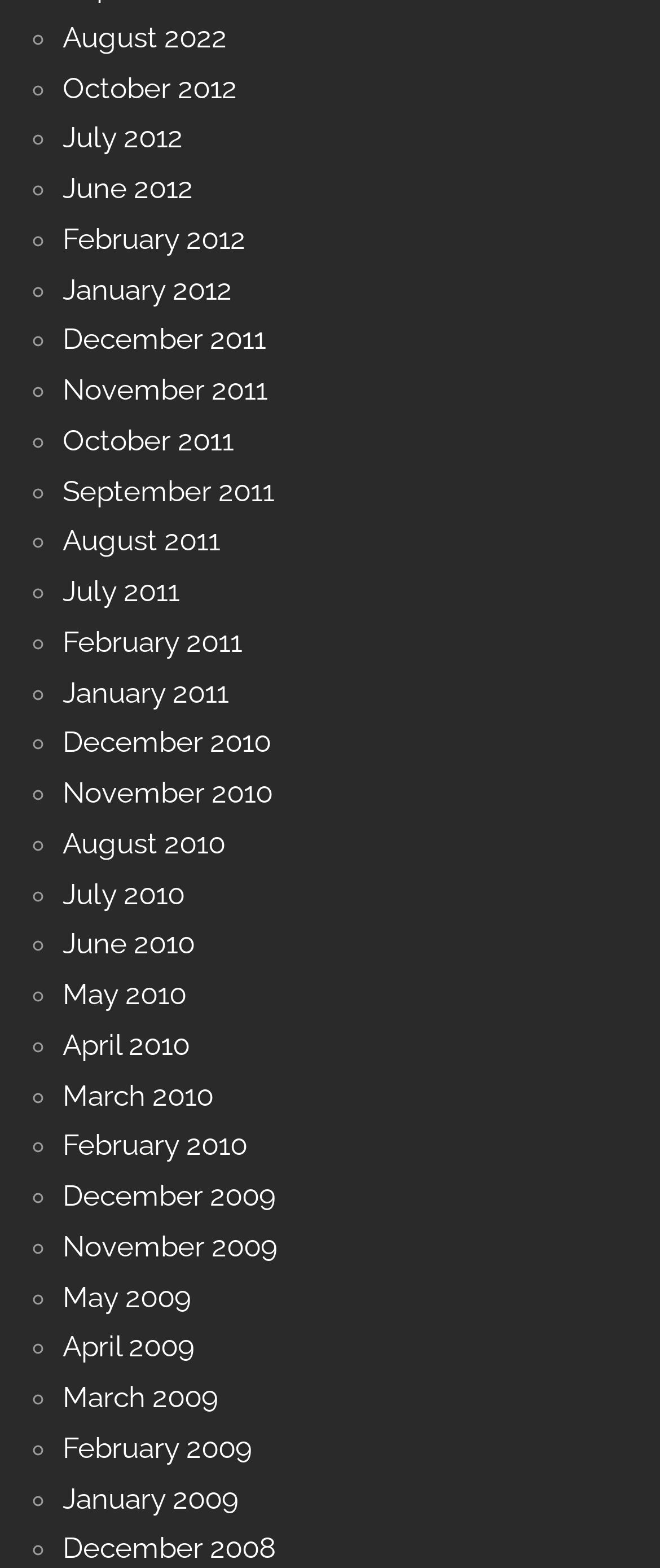Locate the bounding box coordinates of the element that should be clicked to execute the following instruction: "View January 2012".

[0.095, 0.174, 0.351, 0.195]